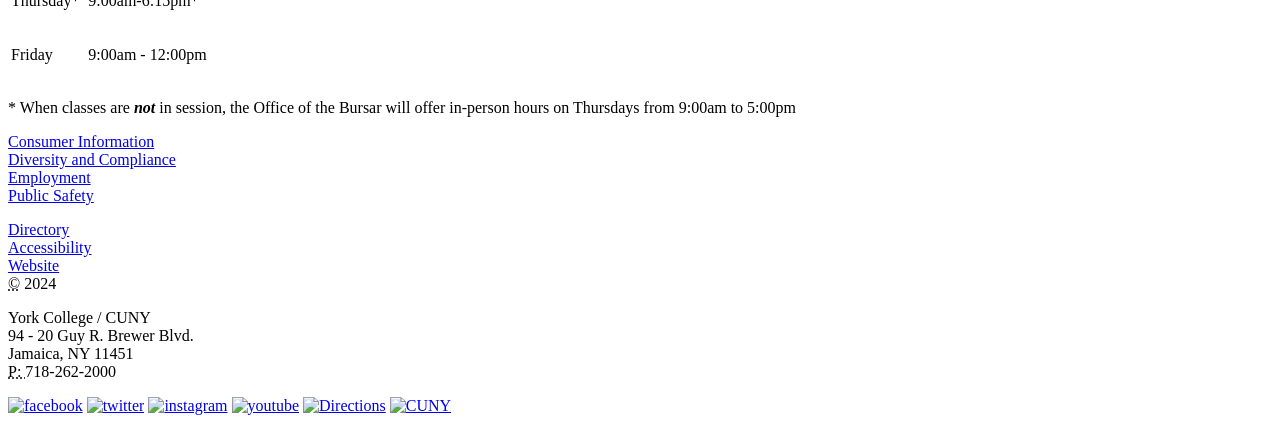Provide the bounding box coordinates in the format (top-left x, top-left y, bottom-right x, bottom-right y). All values are floating point numbers between 0 and 1. Determine the bounding box coordinate of the UI element described as: Diversity and Compliance

[0.006, 0.351, 0.137, 0.39]